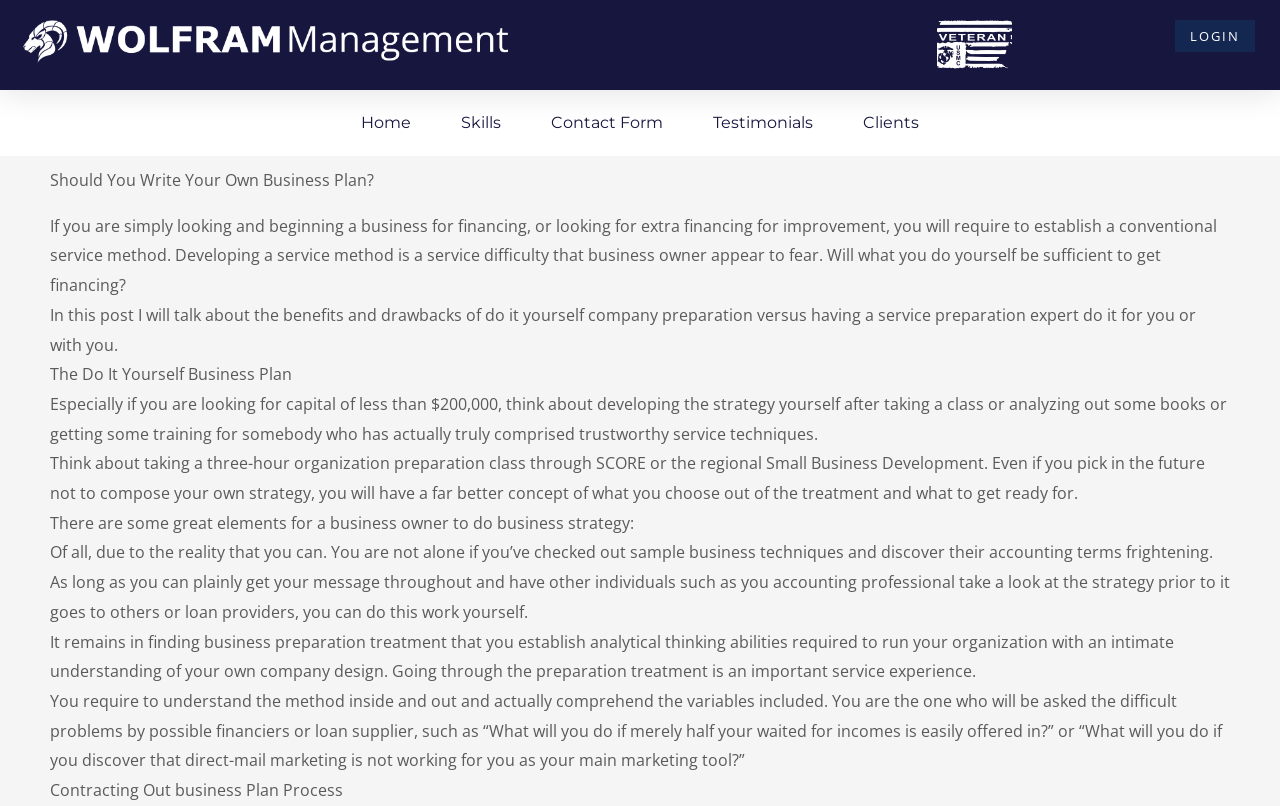Find and provide the bounding box coordinates for the UI element described here: "Contact Form". The coordinates should be given as four float numbers between 0 and 1: [left, top, right, bottom].

[0.43, 0.124, 0.518, 0.181]